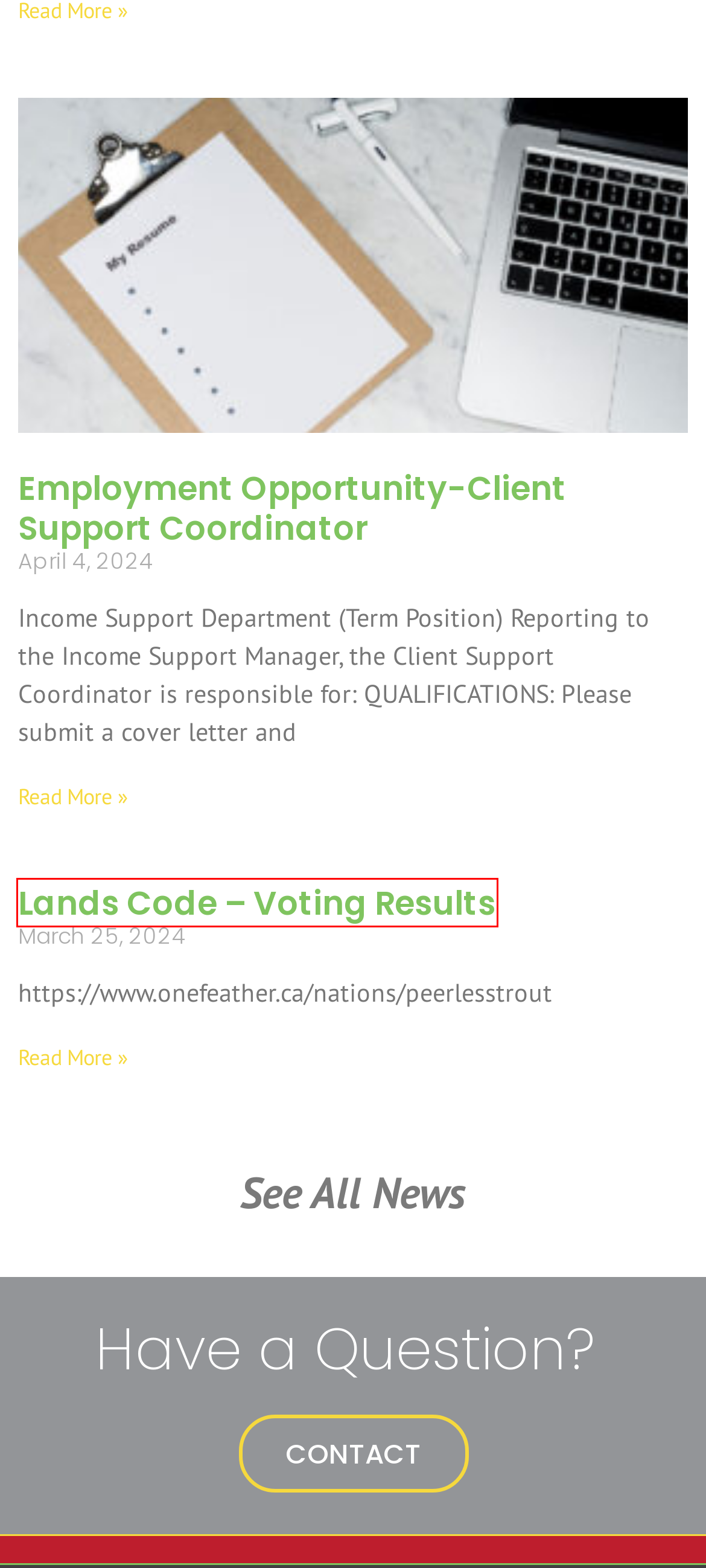You are presented with a screenshot of a webpage that includes a red bounding box around an element. Determine which webpage description best matches the page that results from clicking the element within the red bounding box. Here are the candidates:
A. Uncategorized Archives - Peerless Trout First Nation
B. - Peerless Trout First Nation
C. Lands Code - Voting Results - Peerless Trout First Nation
D. Contact Us - Peerless Trout First Nation
E. October 30, 2020 - Peerless Trout First Nation
F. Announcements / News - Peerless Trout First Nation
G. Employment Opportunity-Client Support Coordinator - Peerless Trout First Nation
H. Employment Opportunity-PEERLESS TROUT FIRE CHIEF - Peerless Trout First Nation

C